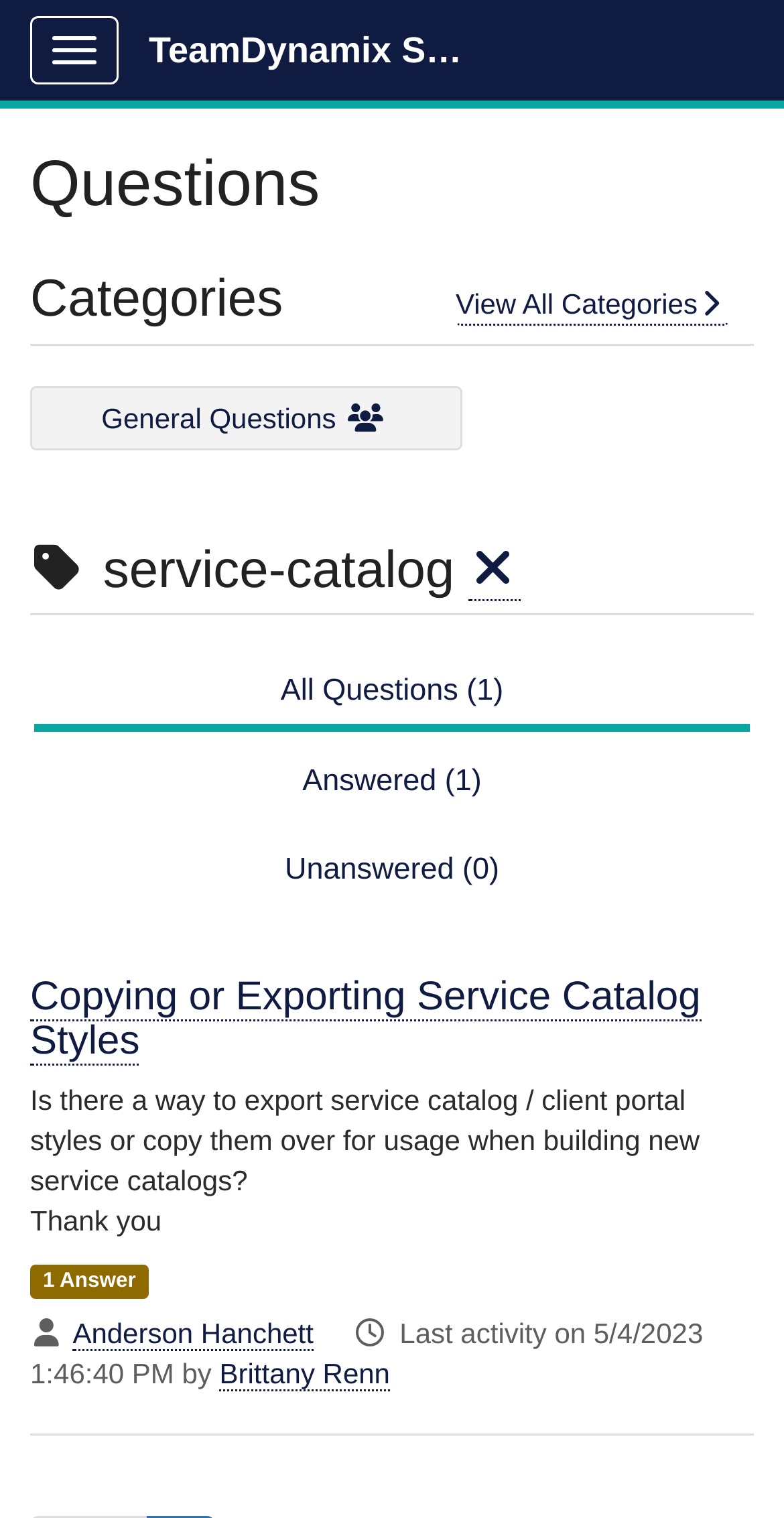Bounding box coordinates should be provided in the format (top-left x, top-left y, bottom-right x, bottom-right y) with all values between 0 and 1. Identify the bounding box for this UI element: View All Categories

[0.579, 0.186, 0.931, 0.215]